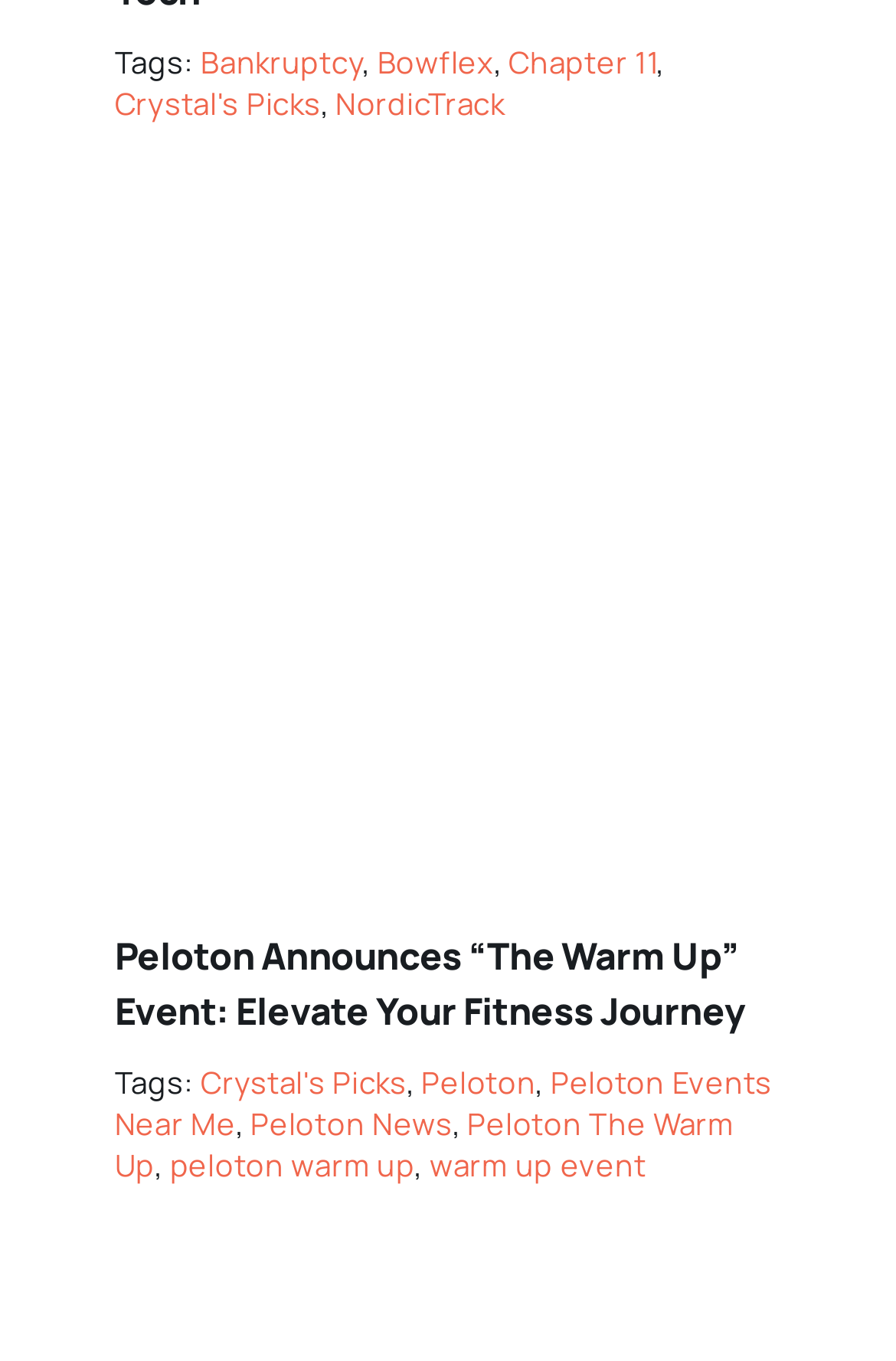Respond to the following query with just one word or a short phrase: 
What is the event announced by Peloton?

The Warm Up